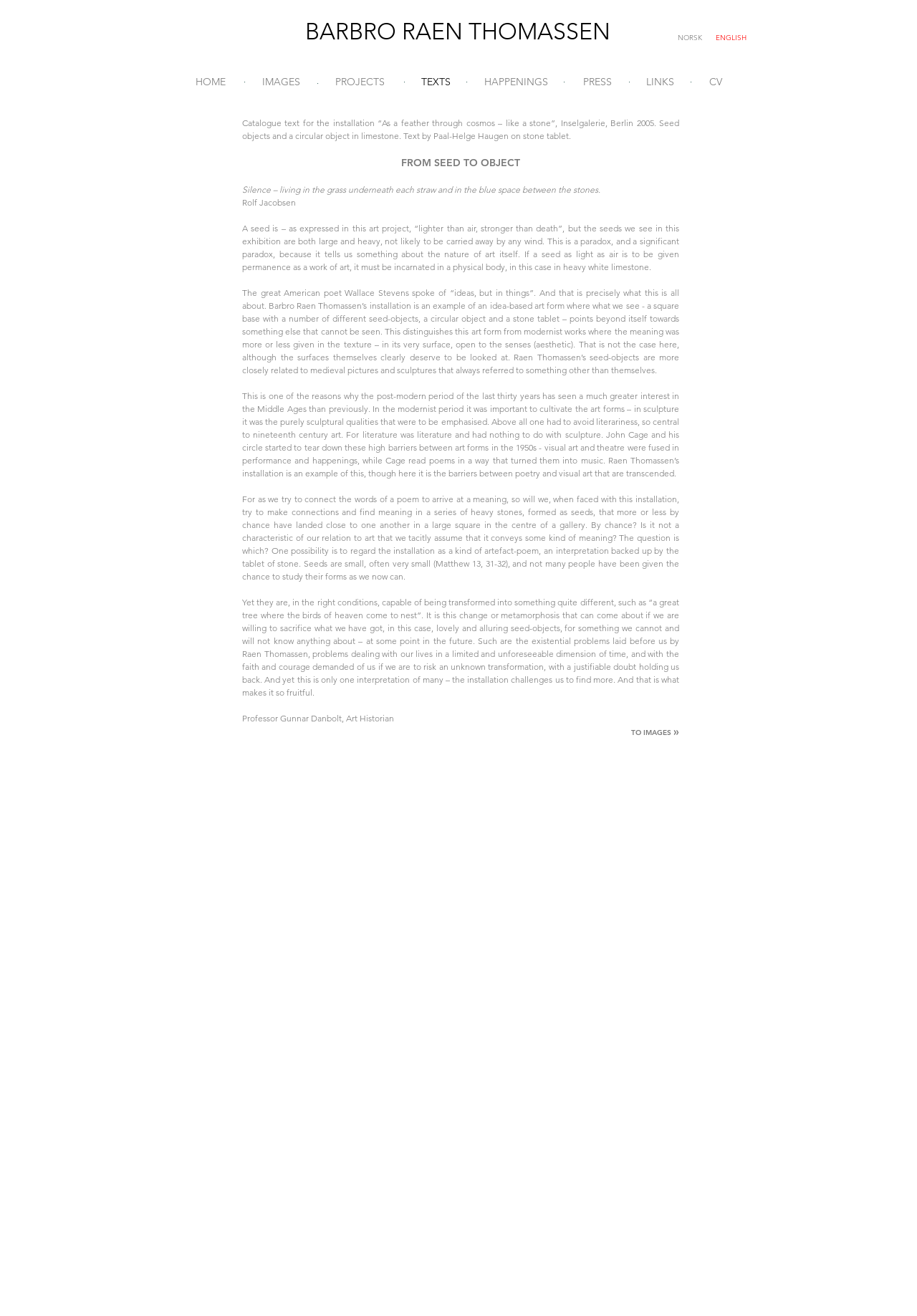What is the material of the seed objects?
Answer the question based on the image using a single word or a brief phrase.

Limestone